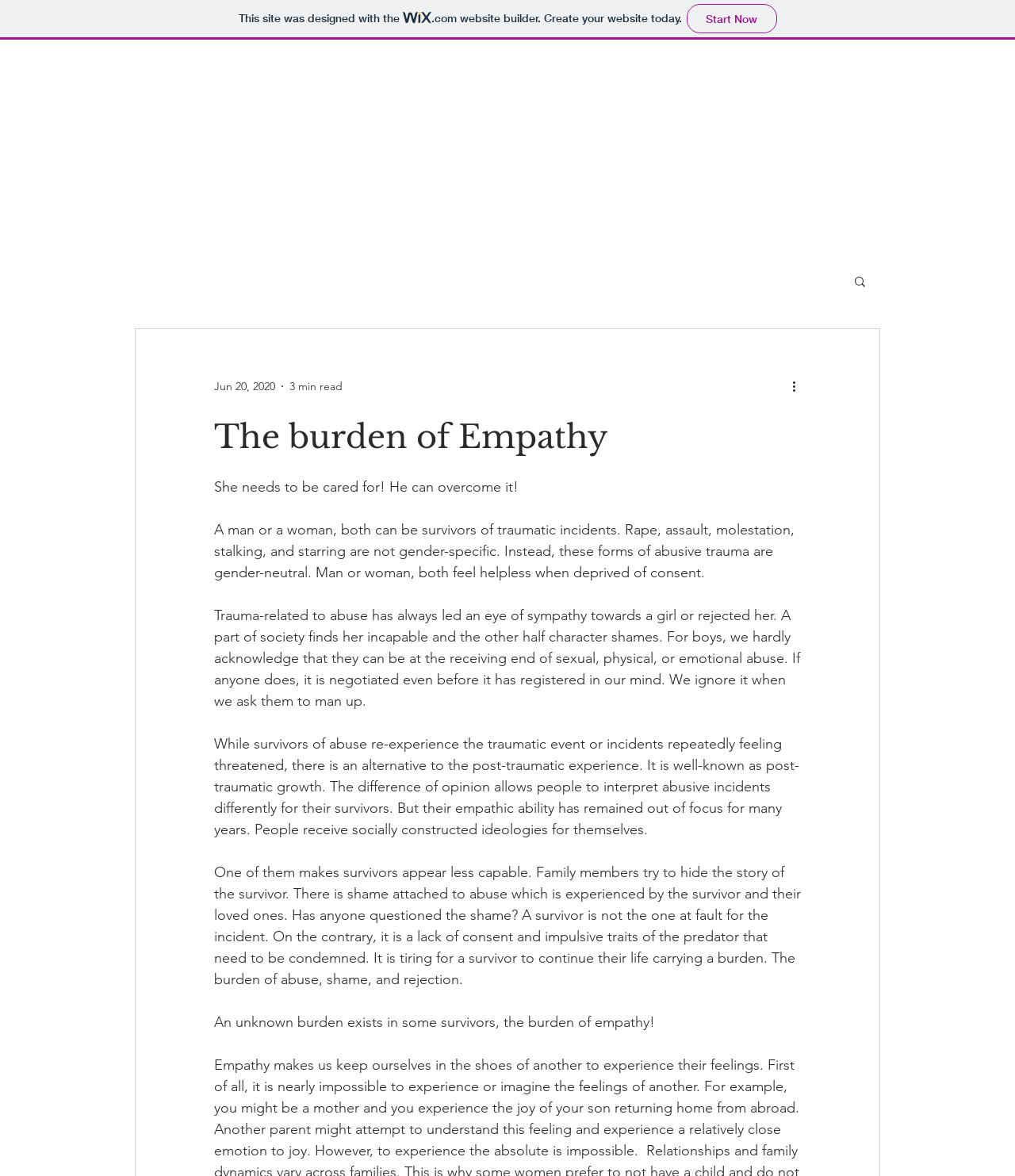Provide a thorough summary of the webpage.

The webpage is about the burden of empathy, specifically in the context of trauma and abuse. At the top of the page, there is a link to create a website with Wix, accompanied by a small Wix logo. Below this, there is a search button and a button labeled "More actions" with an icon. To the left of these buttons, there is a date "Jun 20, 2020" and a label "3 min read".

The main content of the page is headed by a title "The burden of Empathy". Below the title, there are five paragraphs of text. The first paragraph discusses how both men and women can be survivors of traumatic incidents and feel helpless when deprived of consent. The second paragraph highlights how society often neglects or shames male survivors of abuse. The third paragraph introduces the concept of post-traumatic growth and how people's empathic abilities have been overlooked. The fourth paragraph talks about how family members often try to hide the story of the survivor, leading to shame and rejection. The final paragraph emphasizes that the burden of empathy exists in some survivors, in addition to the burden of abuse, shame, and rejection.

The text is arranged in a single column, with each paragraph following the previous one. The font size and style are consistent throughout the text, making it easy to read. There are no images or other multimedia elements on the page, except for the Wix logo and the icons on the search and "More actions" buttons.